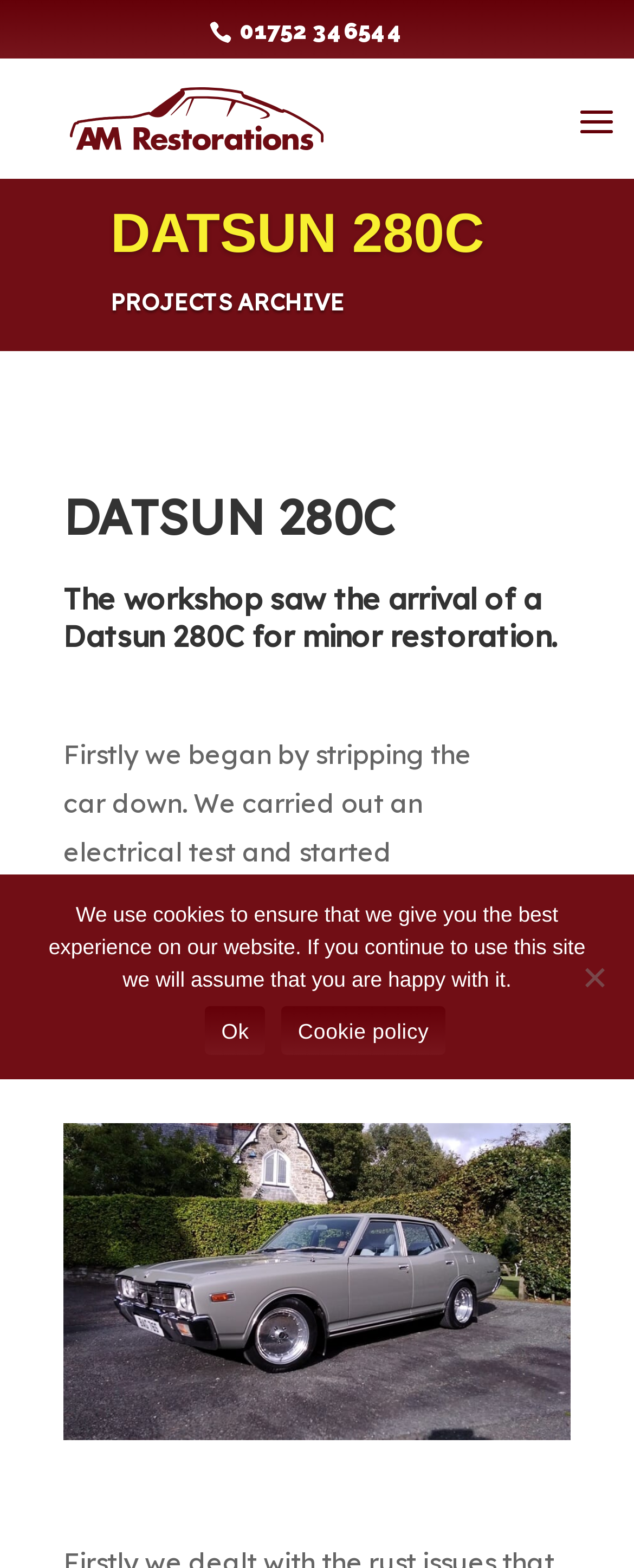Please give a concise answer to this question using a single word or phrase: 
What is the current project being restored?

Datsun 280C